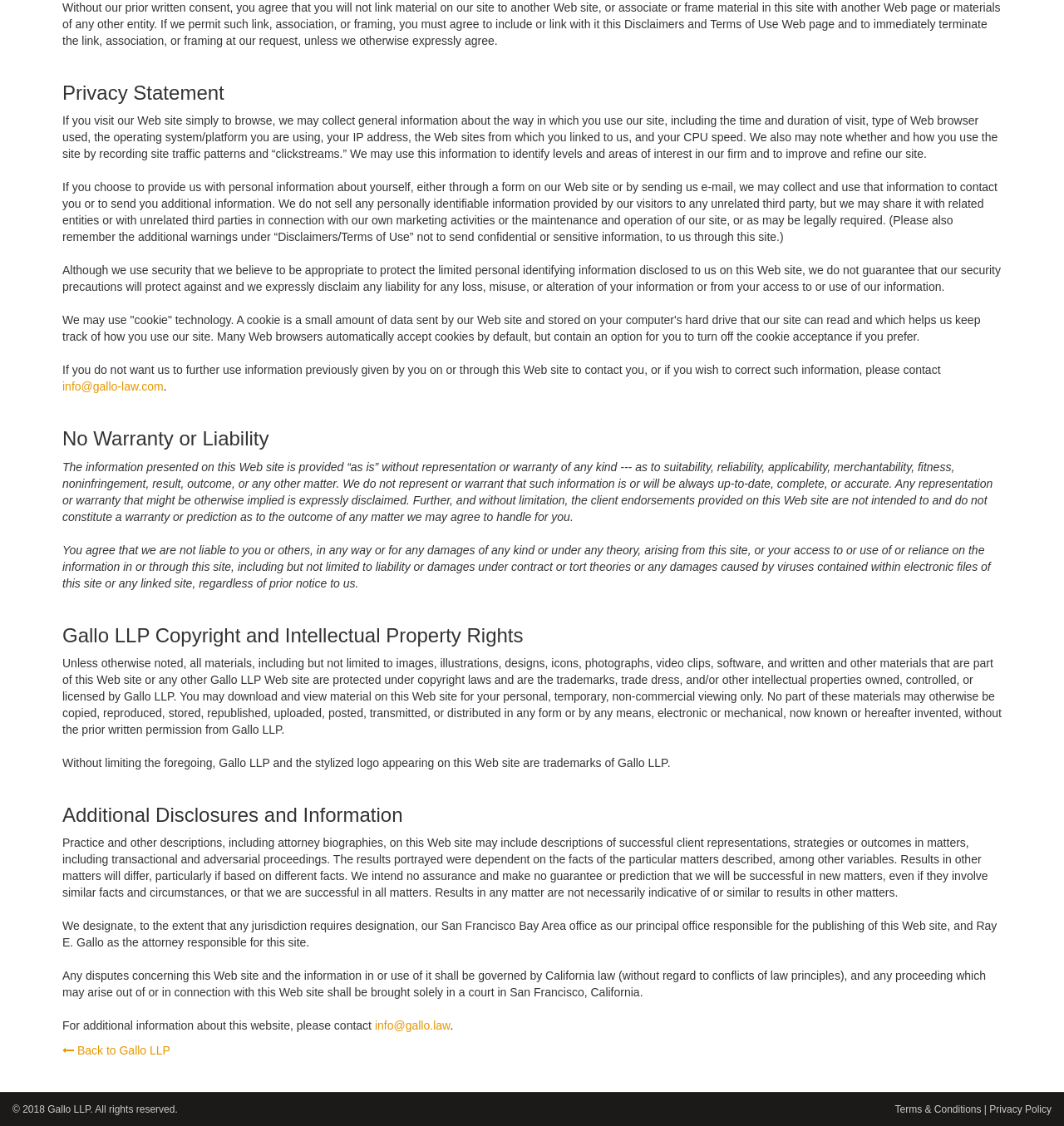Given the webpage screenshot, identify the bounding box of the UI element that matches this description: "Privacy Policy".

[0.93, 0.98, 0.988, 0.991]